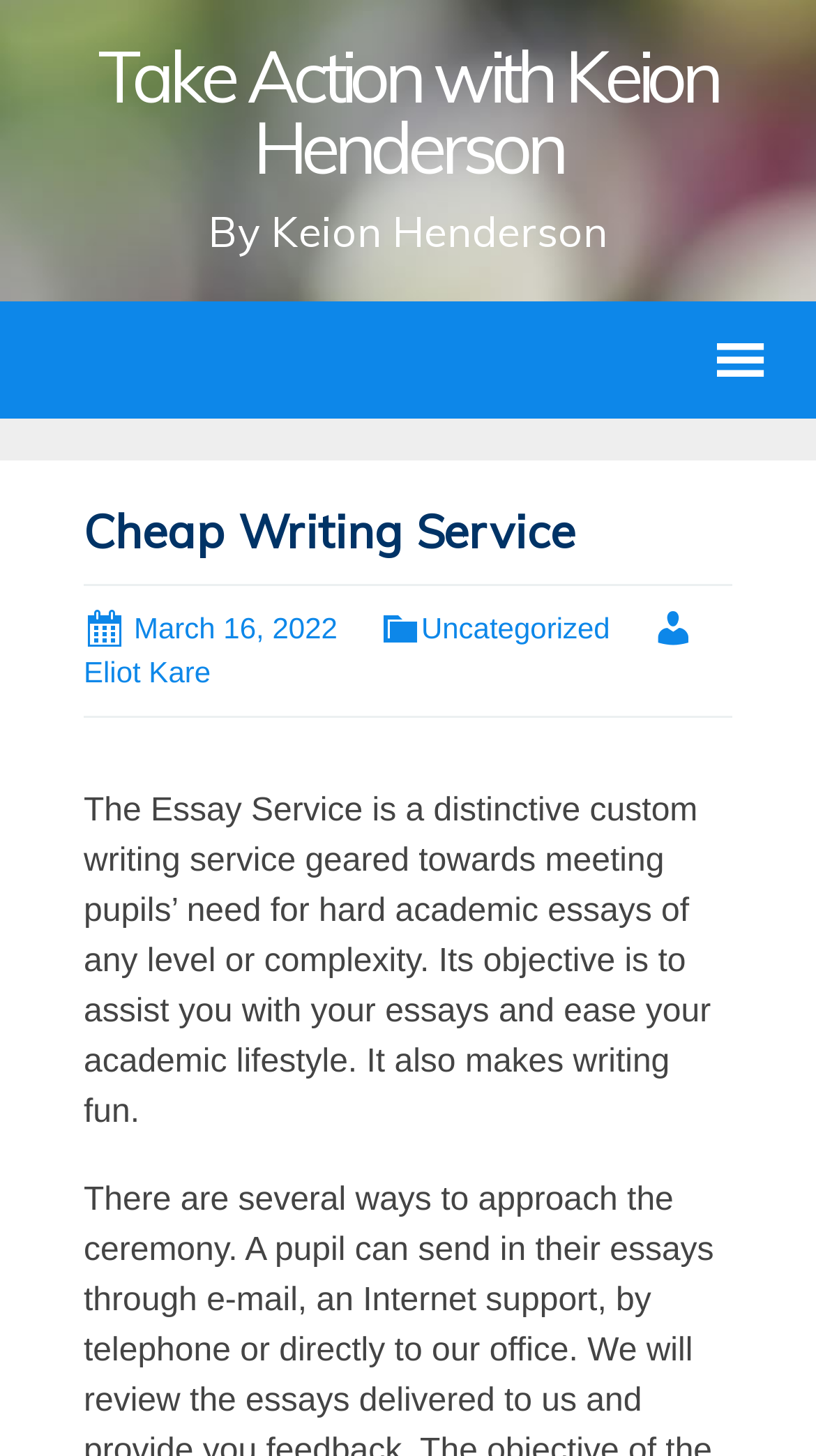What is the main topic of the content on this webpage?
Use the screenshot to answer the question with a single word or phrase.

Essay writing service